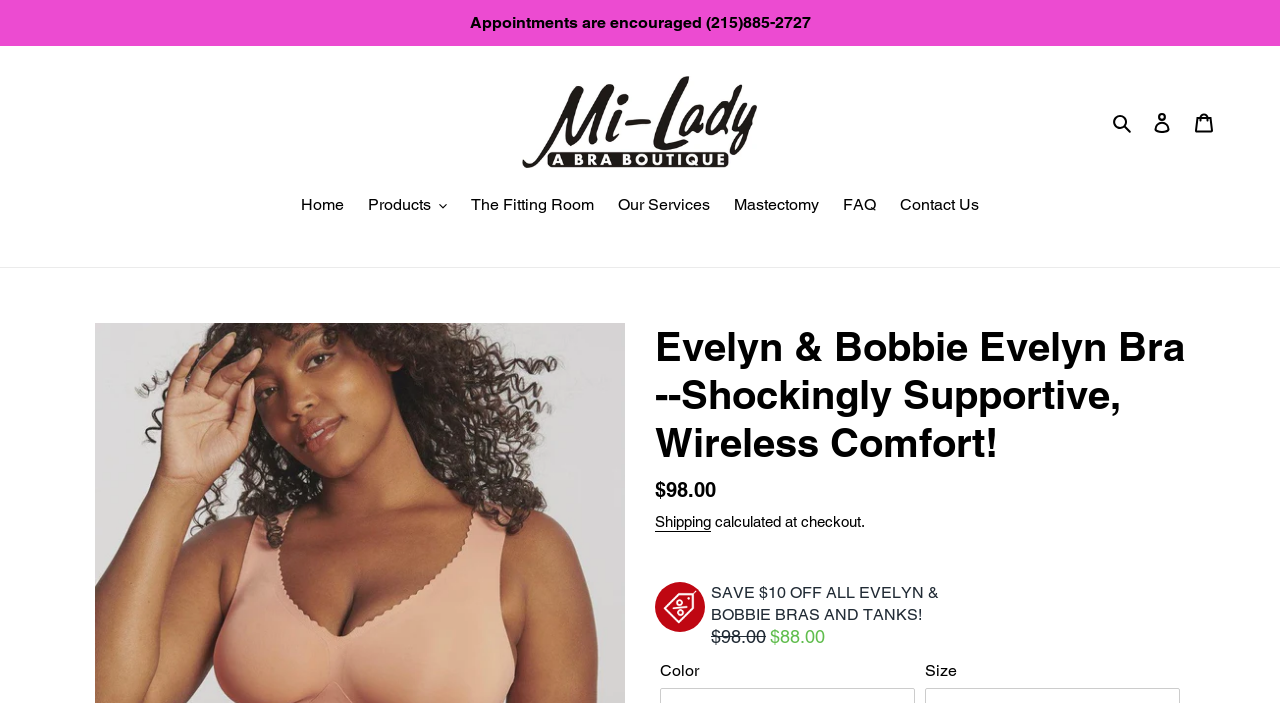Based on the element description: "Log in", identify the UI element and provide its bounding box coordinates. Use four float numbers between 0 and 1, [left, top, right, bottom].

[0.891, 0.142, 0.924, 0.205]